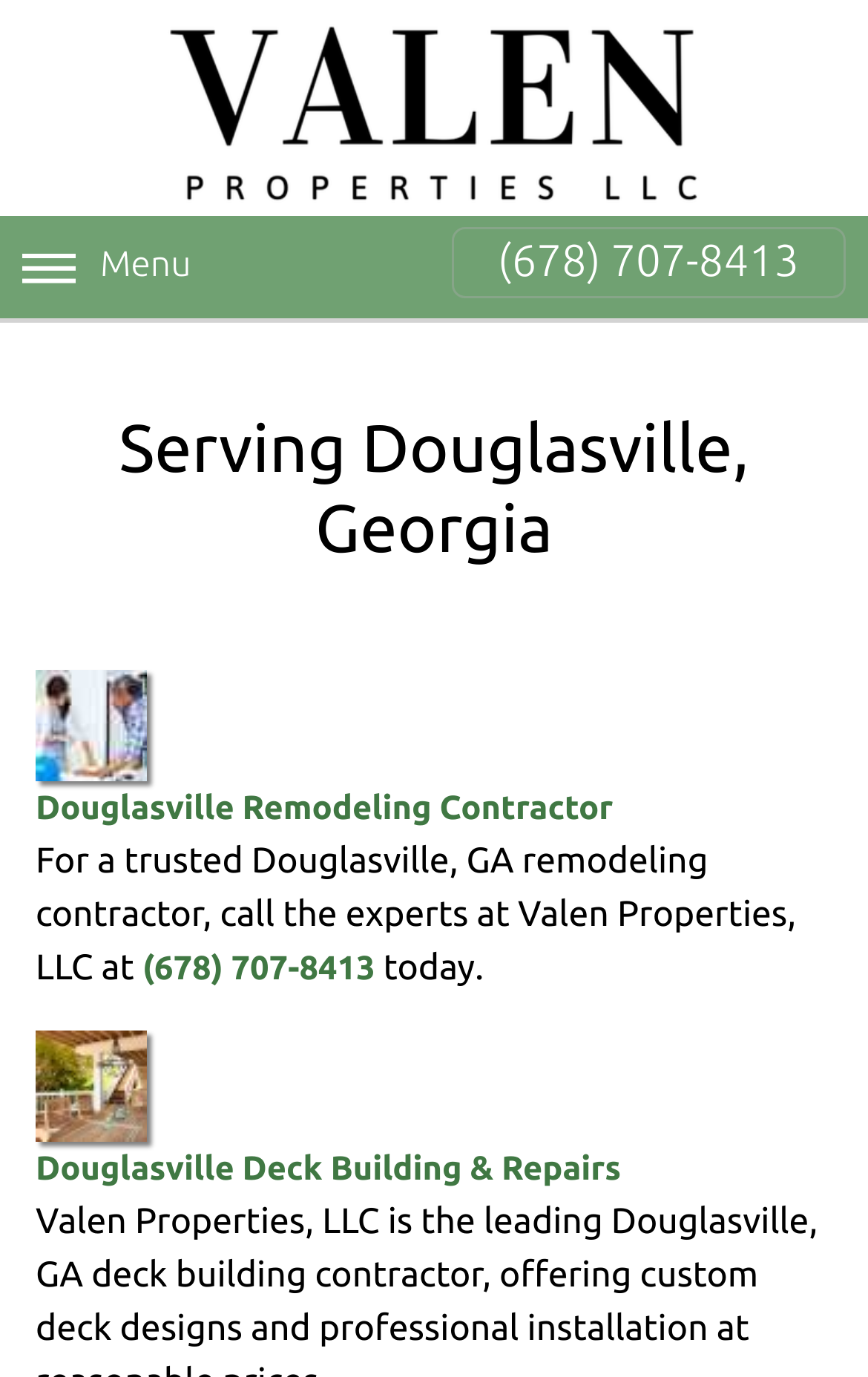Give a concise answer using one word or a phrase to the following question:
How many images are on the webpage?

3